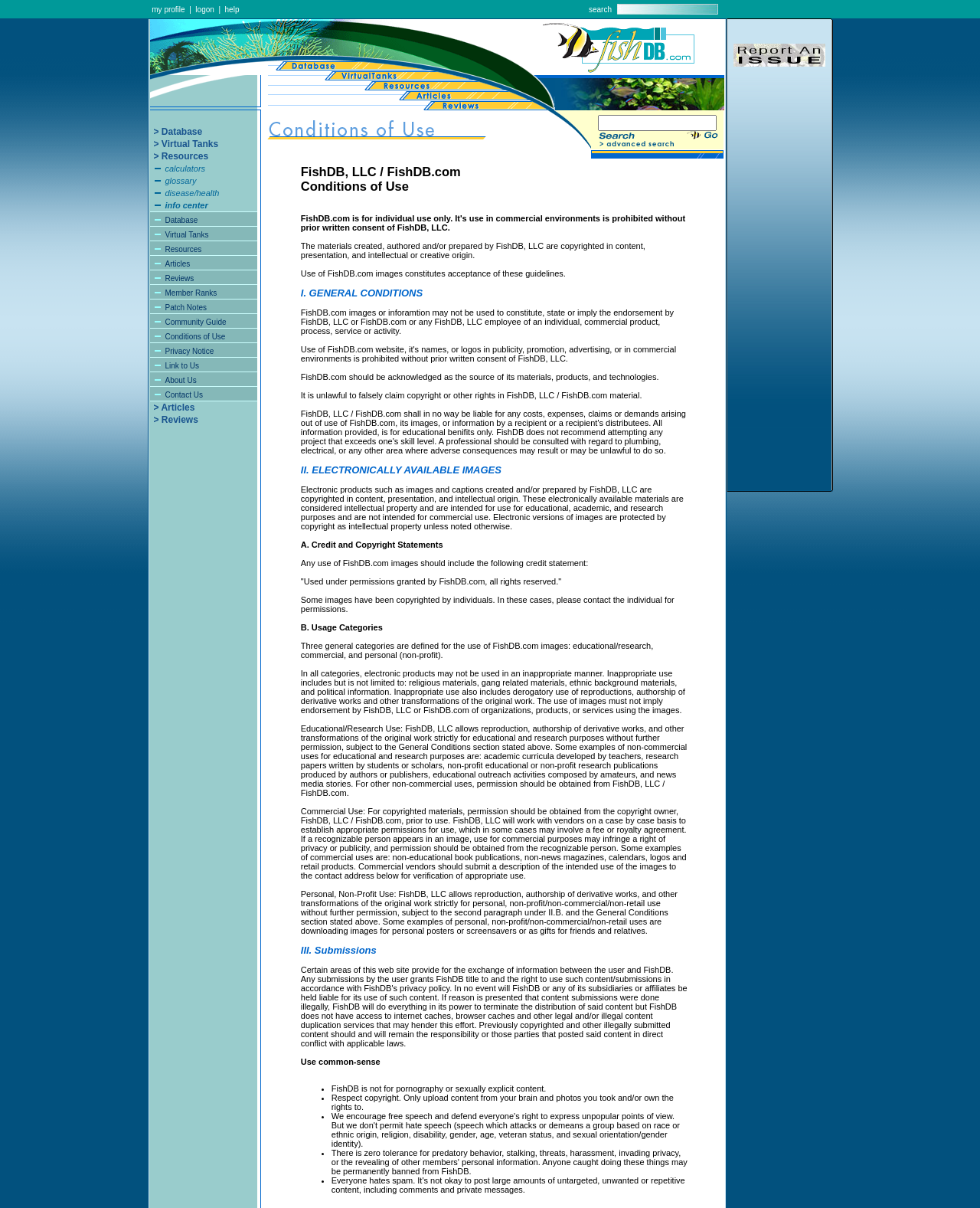Find the bounding box coordinates of the element I should click to carry out the following instruction: "go to database".

[0.281, 0.052, 0.439, 0.06]